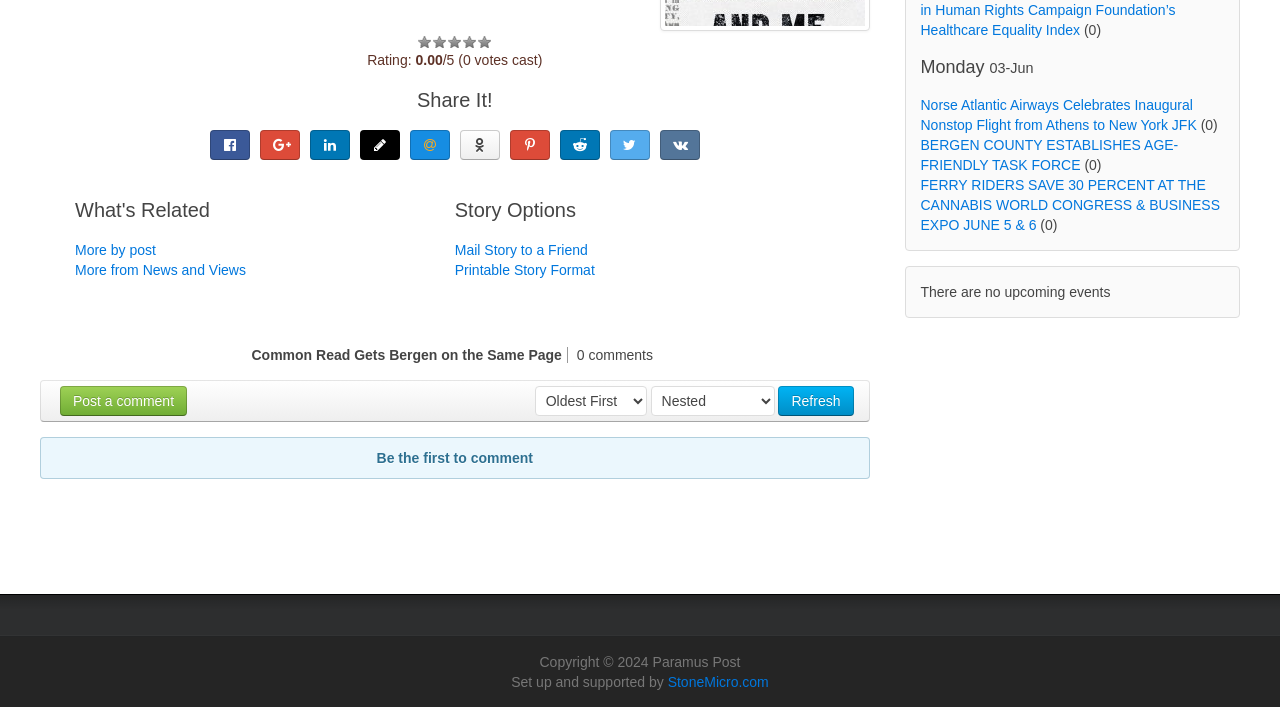Please determine the bounding box coordinates of the section I need to click to accomplish this instruction: "Read more about Norse Atlantic Airways Celebrates Inaugural Nonstop Flight from Athens to New York JFK".

[0.719, 0.138, 0.935, 0.188]